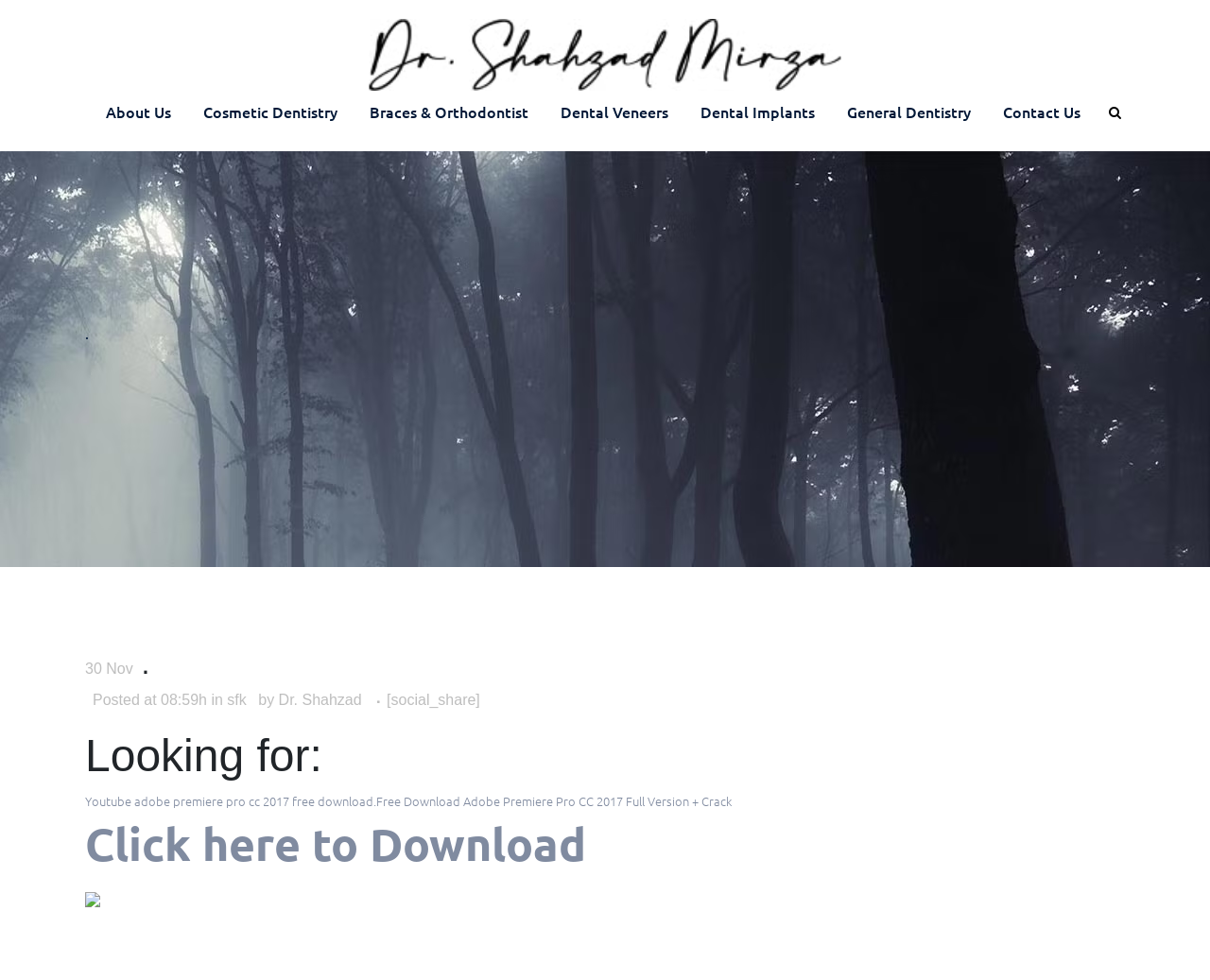What is the topic of the blog post?
Using the screenshot, give a one-word or short phrase answer.

Adobe Premiere Pro CC 2017